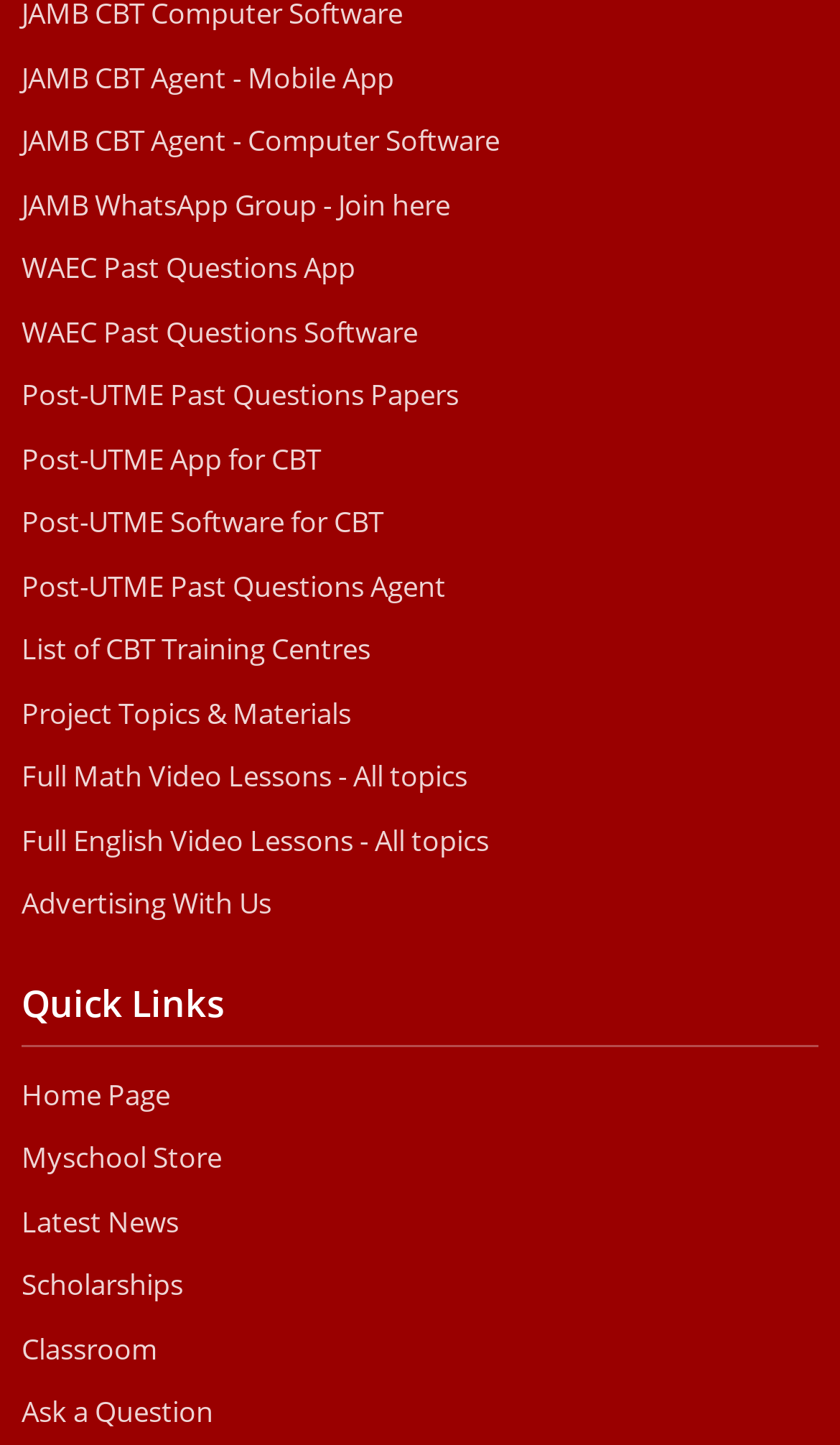How many video lesson links are available on the webpage?
Based on the screenshot, provide a one-word or short-phrase response.

2